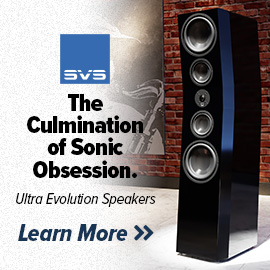Illustrate the scene in the image with a detailed description.

This striking advertisement features the SVS Ultra Evolution Speakers, showcasing their sleek black design accentuated by a glossy finish. The speakers tower majestically against a textured brick background, highlighting their modern aesthetic and craftsmanship. Accompanying the image is a captivating tagline that reads, "The Culmination of Sonic Obsession," inviting audiophiles and music lovers to explore the exceptional sound quality and advanced technology embedded within these speakers. A call to action, "Learn More," suggests further engagement for those interested in elevating their audio experience.